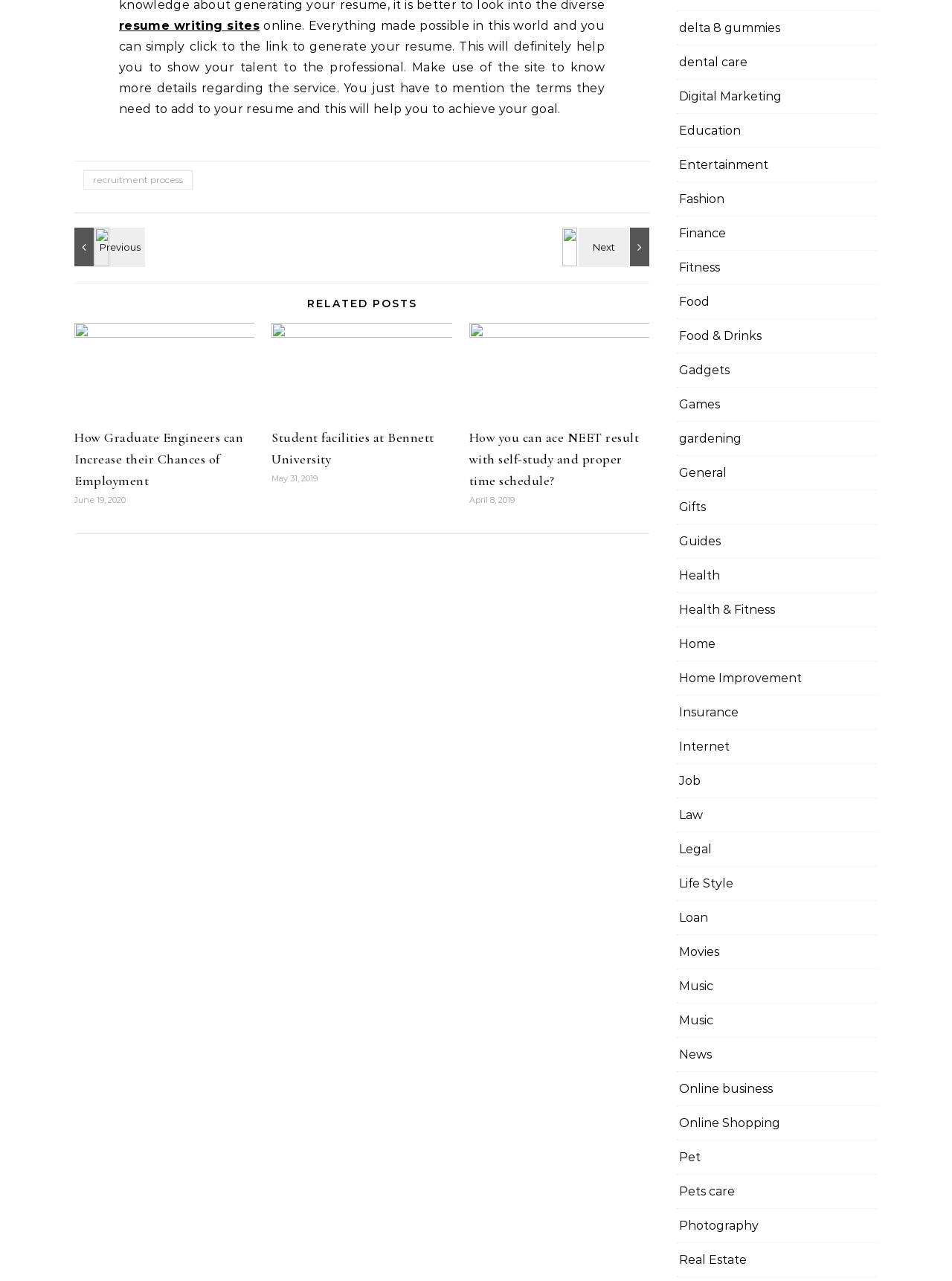What is the purpose of the website?
Give a one-word or short phrase answer based on the image.

Resume writing